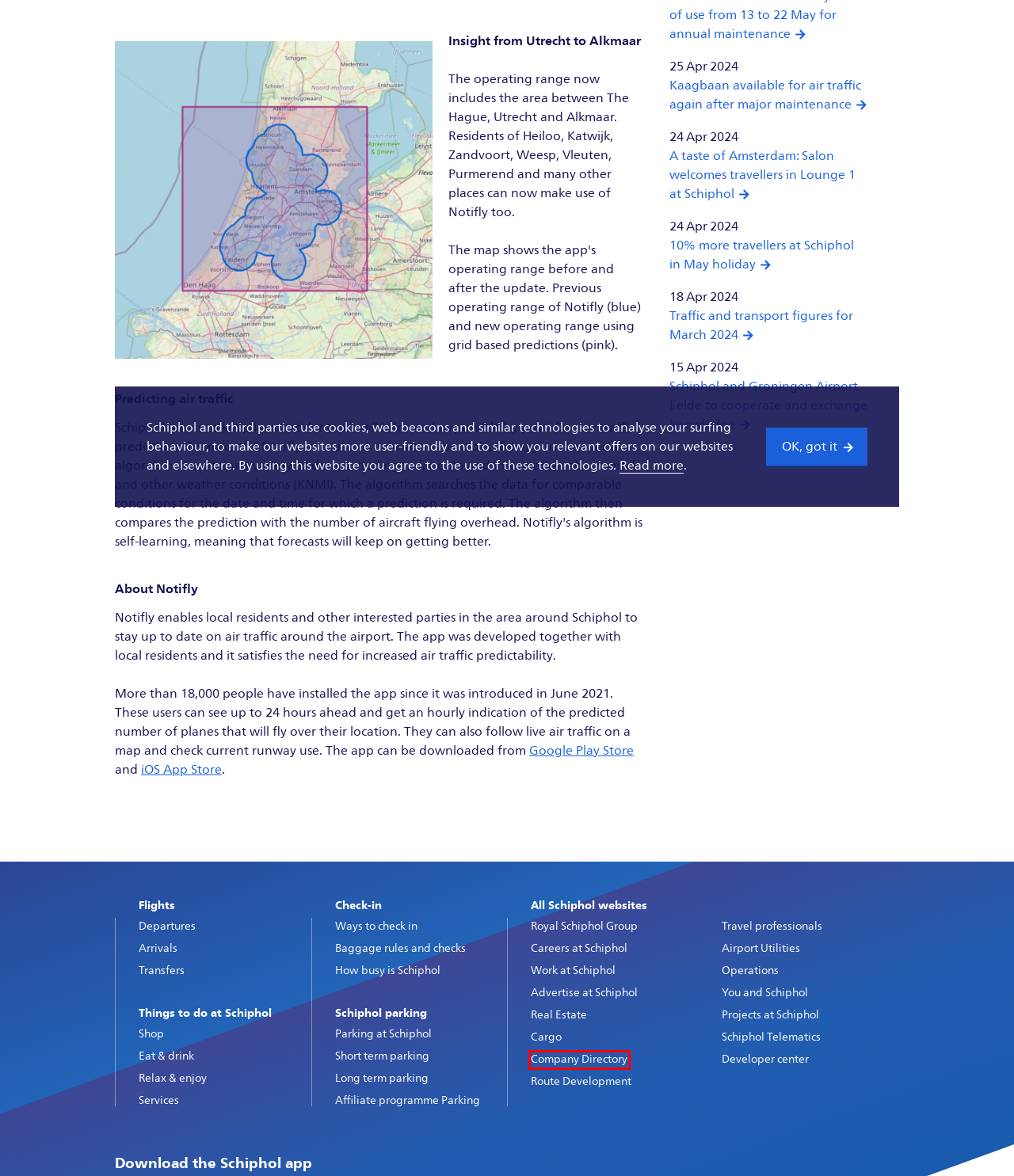Review the screenshot of a webpage that includes a red bounding box. Choose the webpage description that best matches the new webpage displayed after clicking the element within the bounding box. Here are the candidates:
A. Schiphol | Route Development
B. Schiphol | Travel your way at Amsterdam Airport Schiphol
C. Schiphol and Groningen Airport Eelde to cooperate and exchange knowledge
D. 10% more travellers at Schiphol in May holiday
E. A taste of Amsterdam: Salon welcomes travellers in Lounge 1 at Schiphol
F. P3 Long Term Sheltered
G. Kaagbaan available for air traffic again after major maintenance
H. Schiphol | Airport Utilities

B